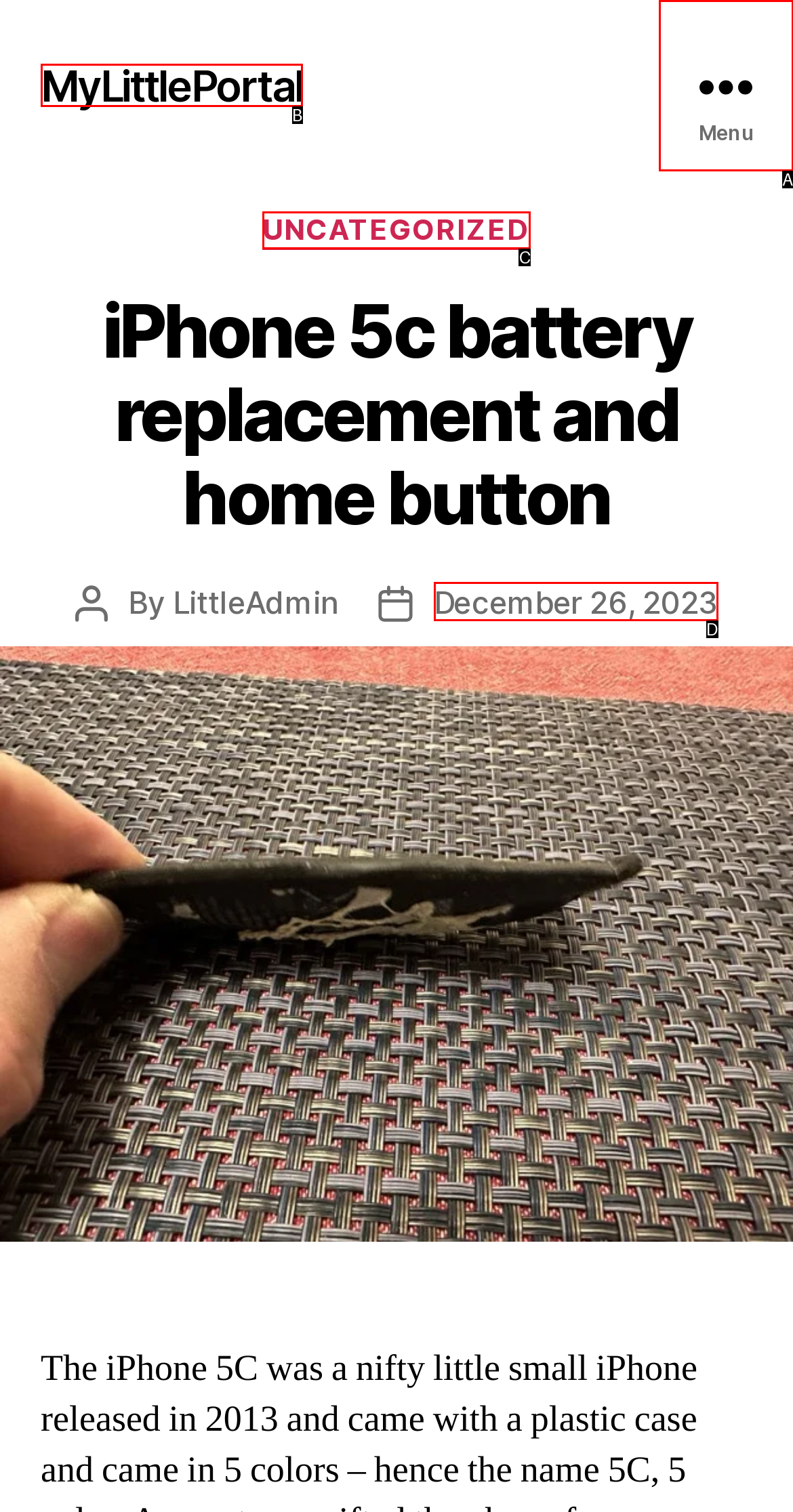Based on the description: December 26, 2023, select the HTML element that best fits. Reply with the letter of the correct choice from the options given.

D